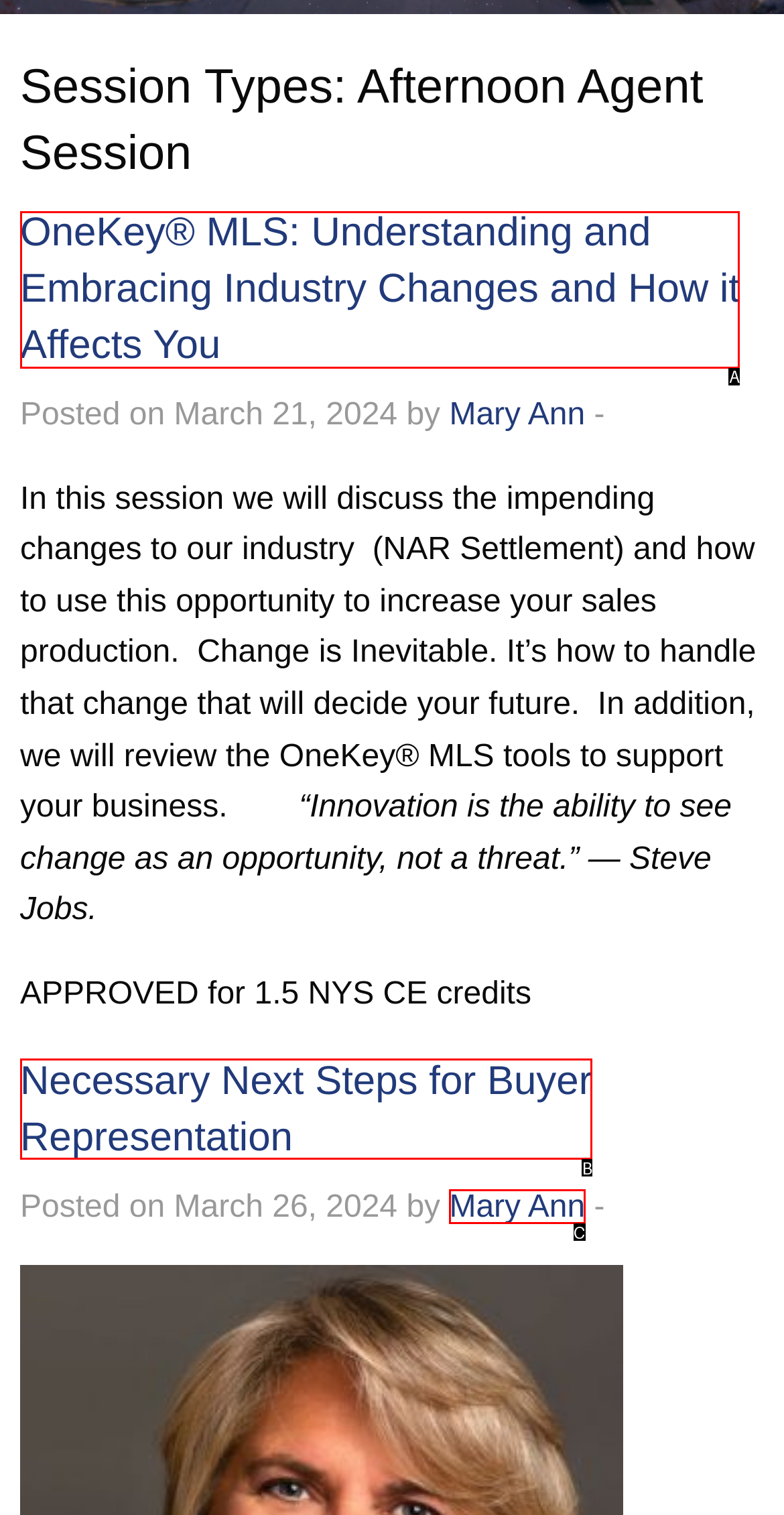Which lettered option matches the following description: Mary Ann
Provide the letter of the matching option directly.

C